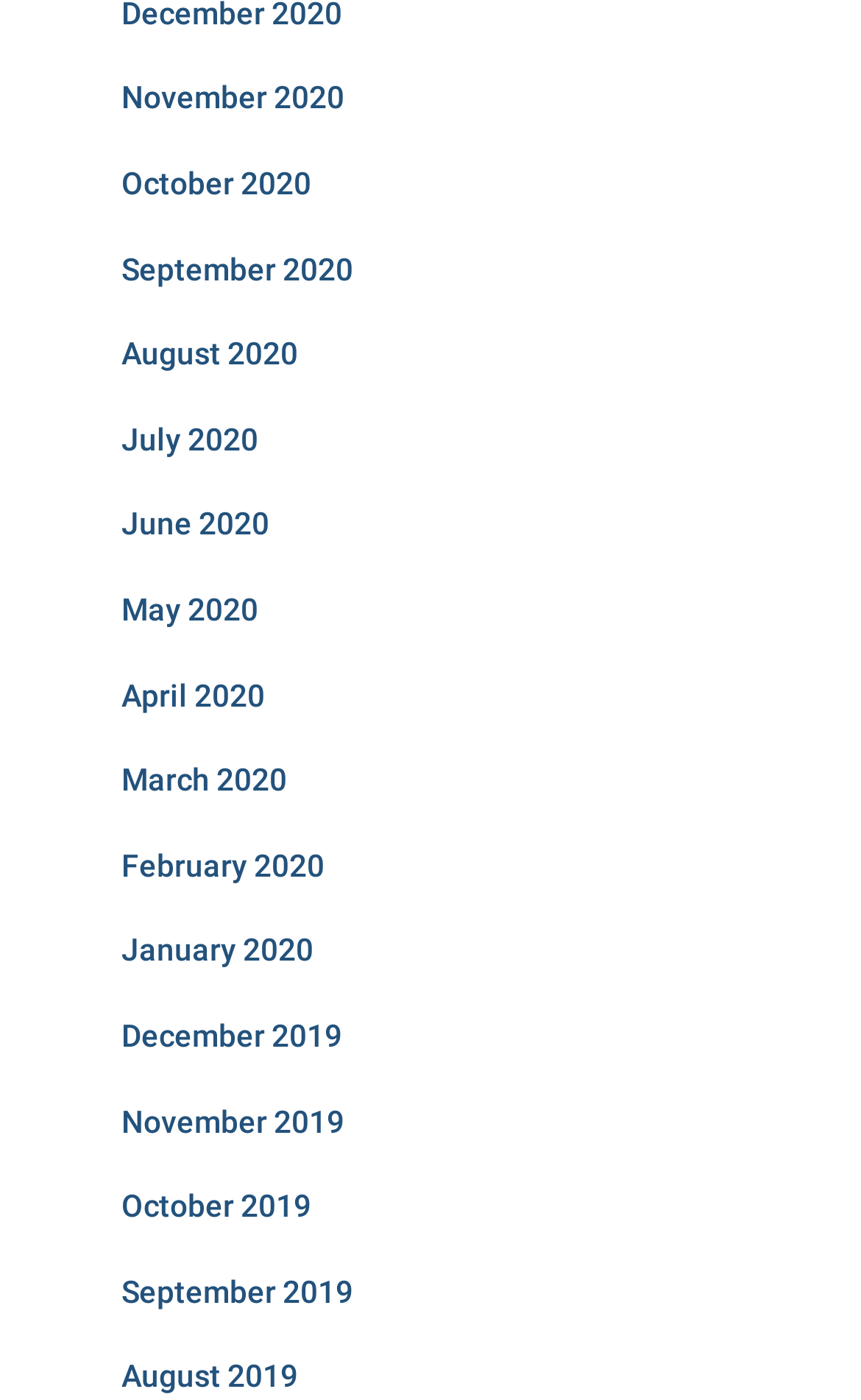Given the element description windows 11 pro, specify the bounding box coordinates of the corresponding UI element in the format (top-left x, top-left y, bottom-right x, bottom-right y). All values must be between 0 and 1.

None